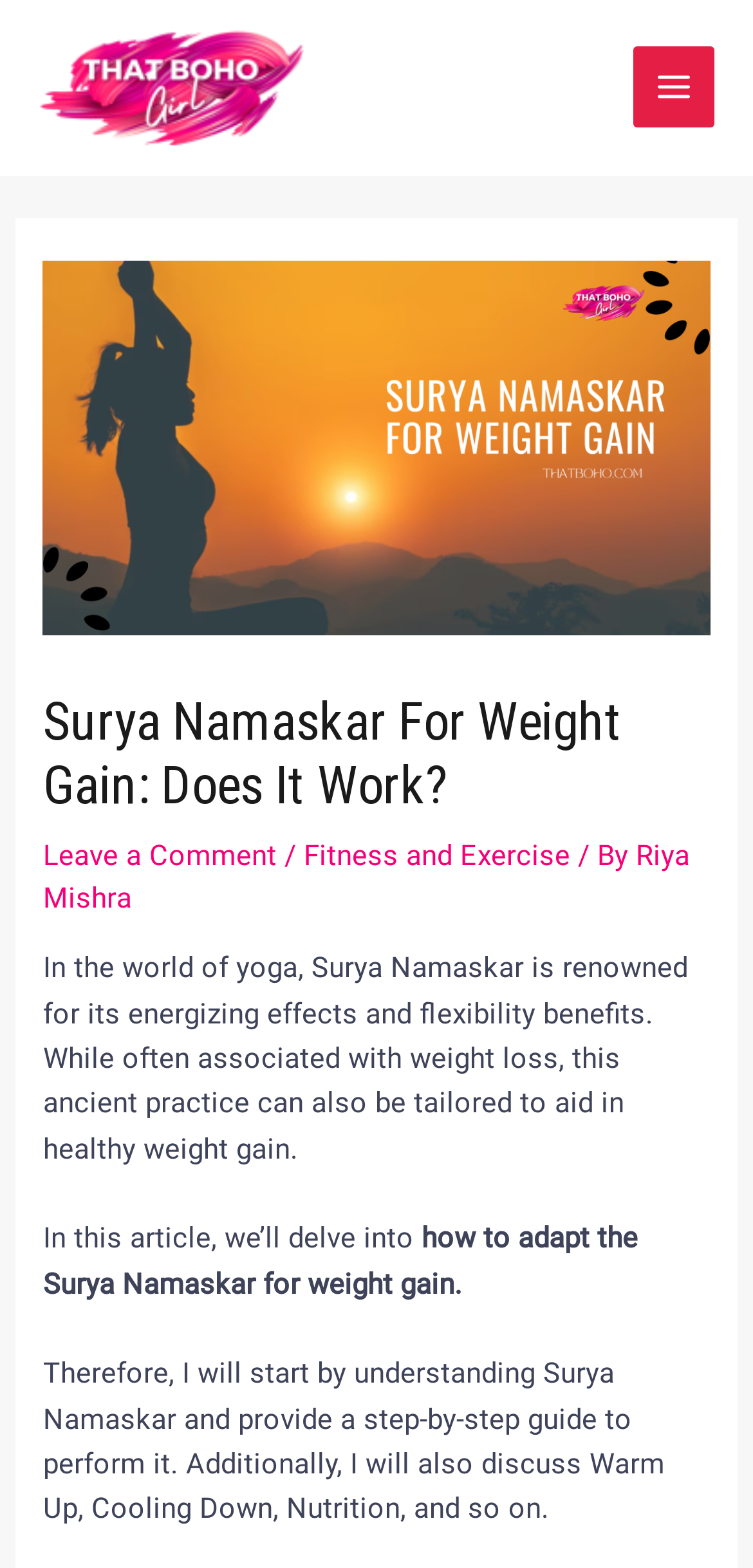Bounding box coordinates must be specified in the format (top-left x, top-left y, bottom-right x, bottom-right y). All values should be floating point numbers between 0 and 1. What are the bounding box coordinates of the UI element described as: Riya Mishra

[0.058, 0.535, 0.917, 0.583]